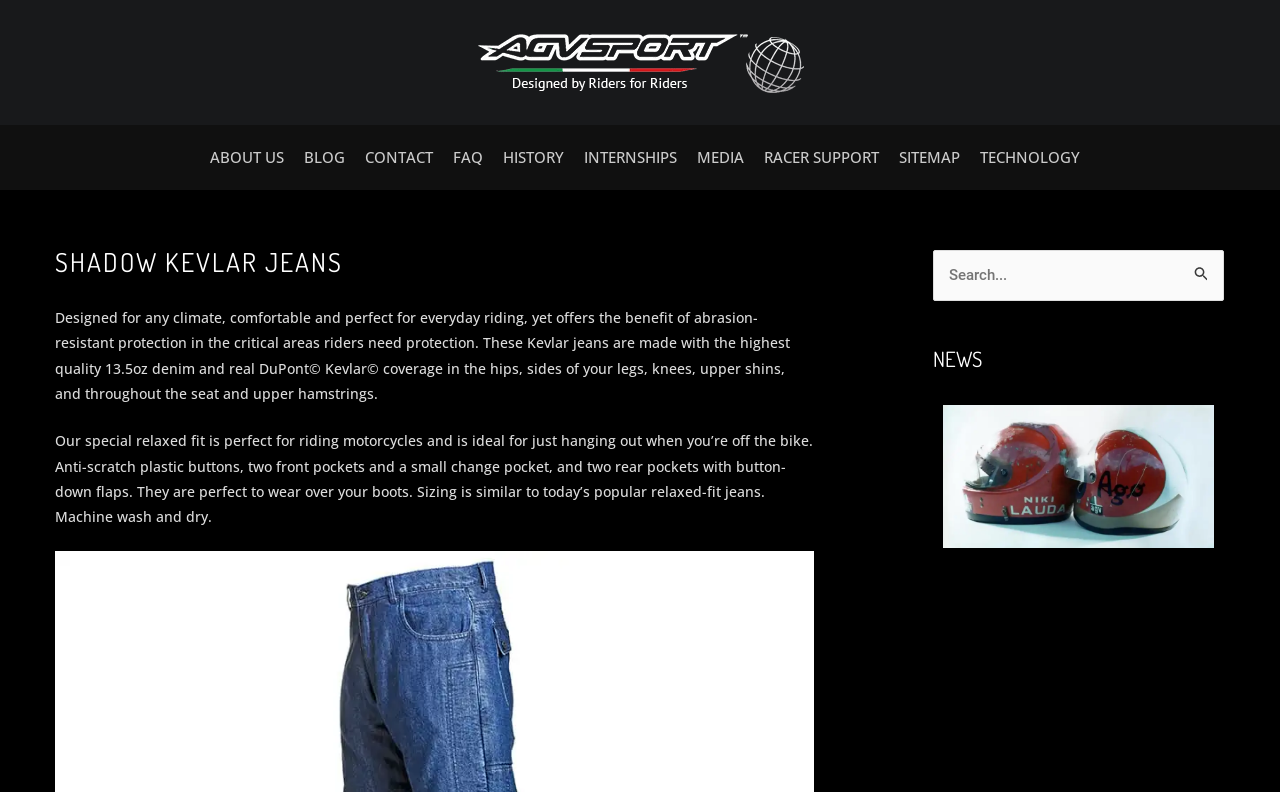Please specify the bounding box coordinates for the clickable region that will help you carry out the instruction: "Go to the ABOUT US page".

[0.164, 0.158, 0.222, 0.24]